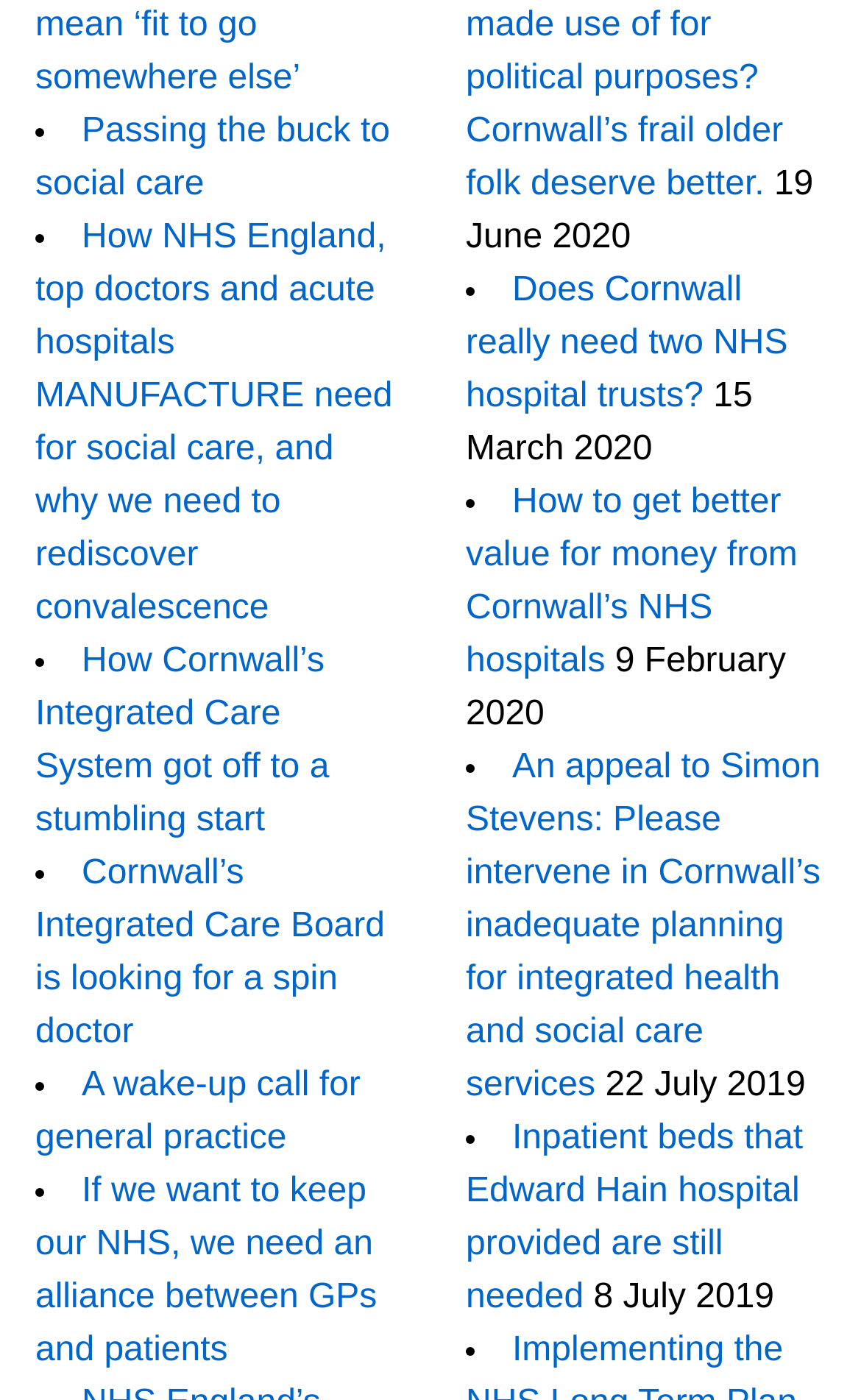What is the topic of the first article?
Look at the screenshot and respond with a single word or phrase.

Passing the buck to social care